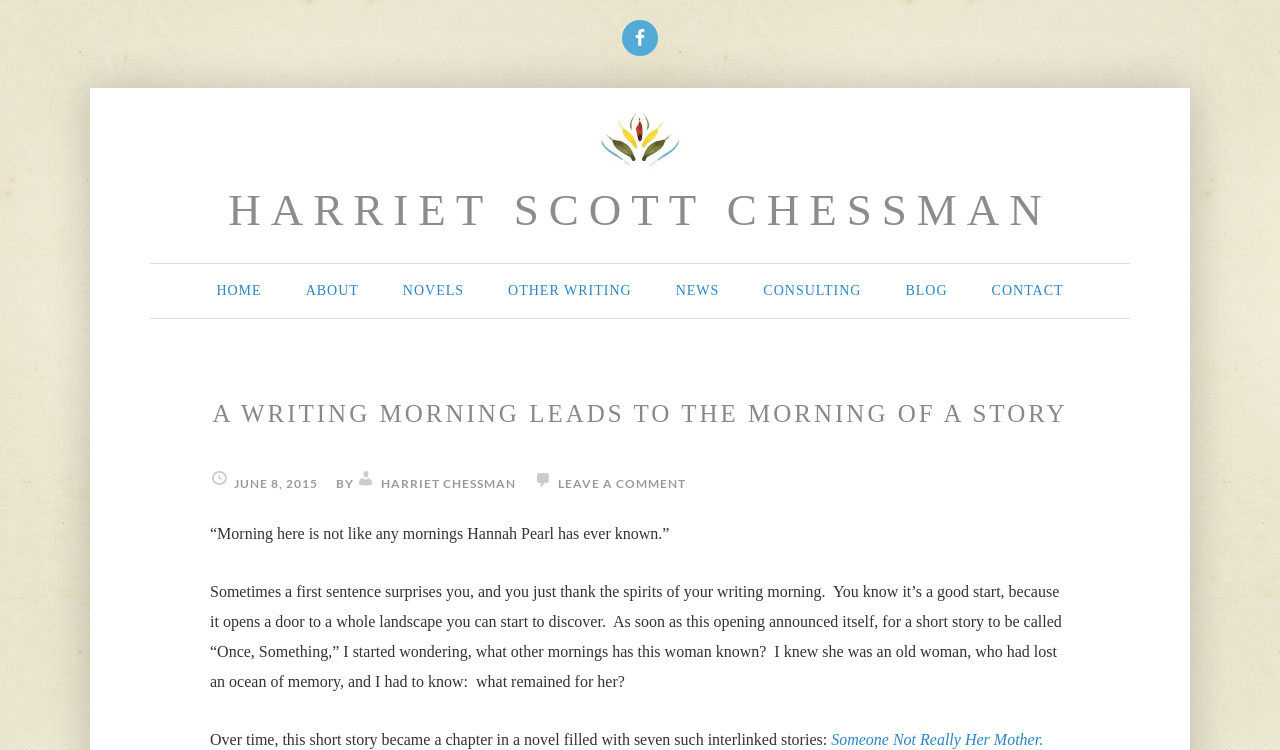Please reply to the following question using a single word or phrase: 
What is the author's name?

HARRIET SCOTT CHESSMAN